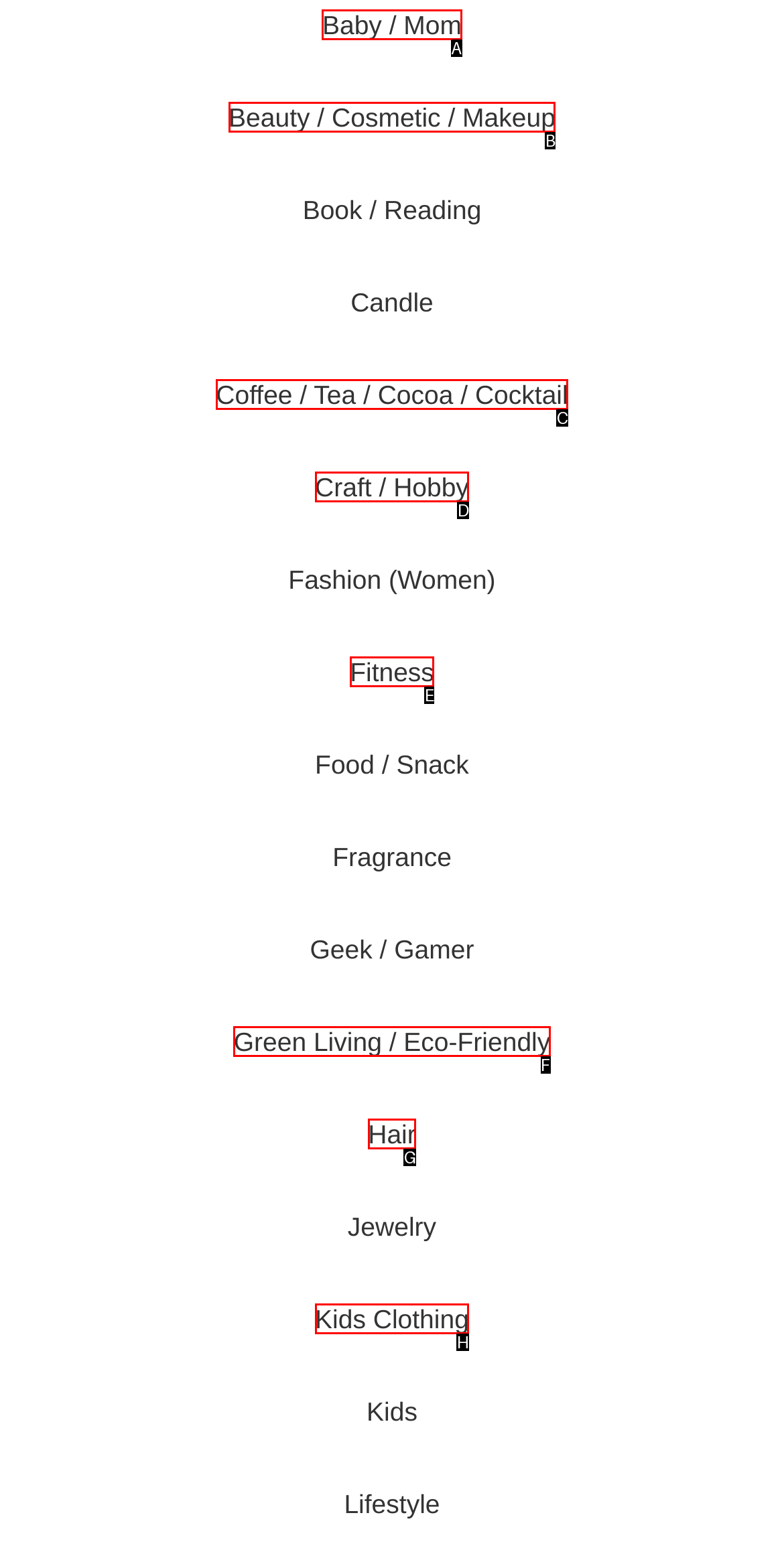Determine which HTML element best fits the description: Hair
Answer directly with the letter of the matching option from the available choices.

G